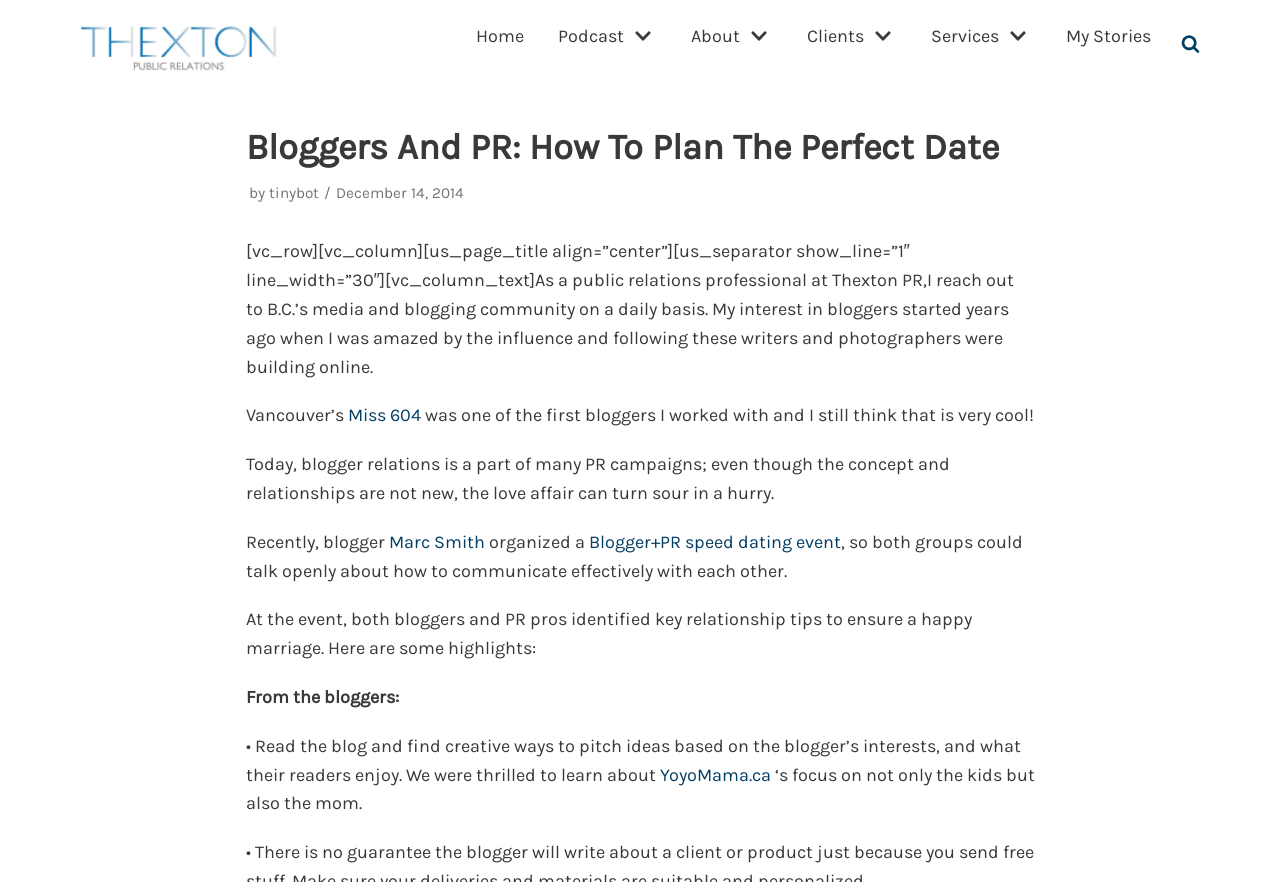Respond with a single word or phrase to the following question: What is the text of the first link in the primary menu?

Home